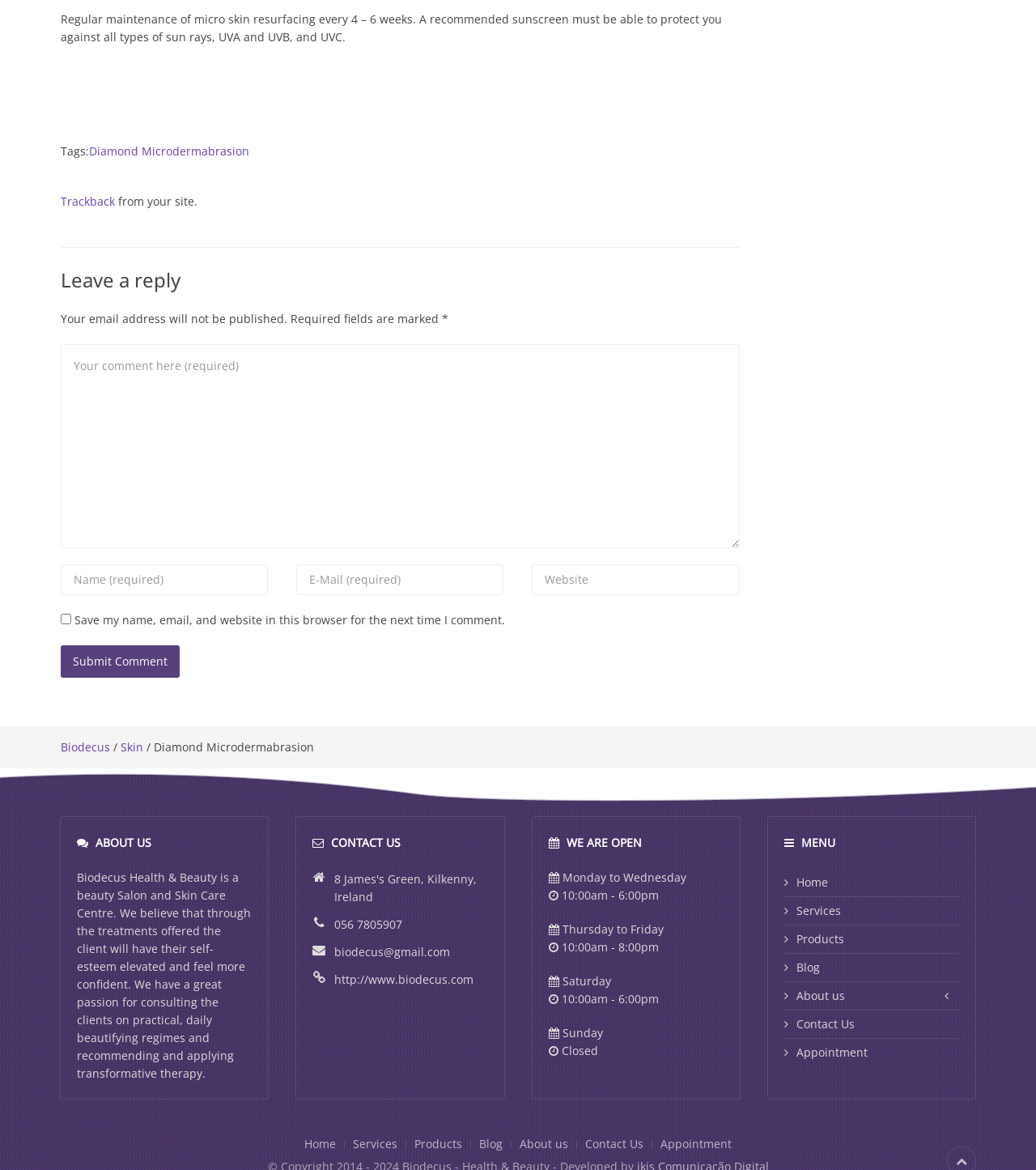Please indicate the bounding box coordinates for the clickable area to complete the following task: "Go to the Home page". The coordinates should be specified as four float numbers between 0 and 1, i.e., [left, top, right, bottom].

[0.294, 0.97, 0.324, 0.985]